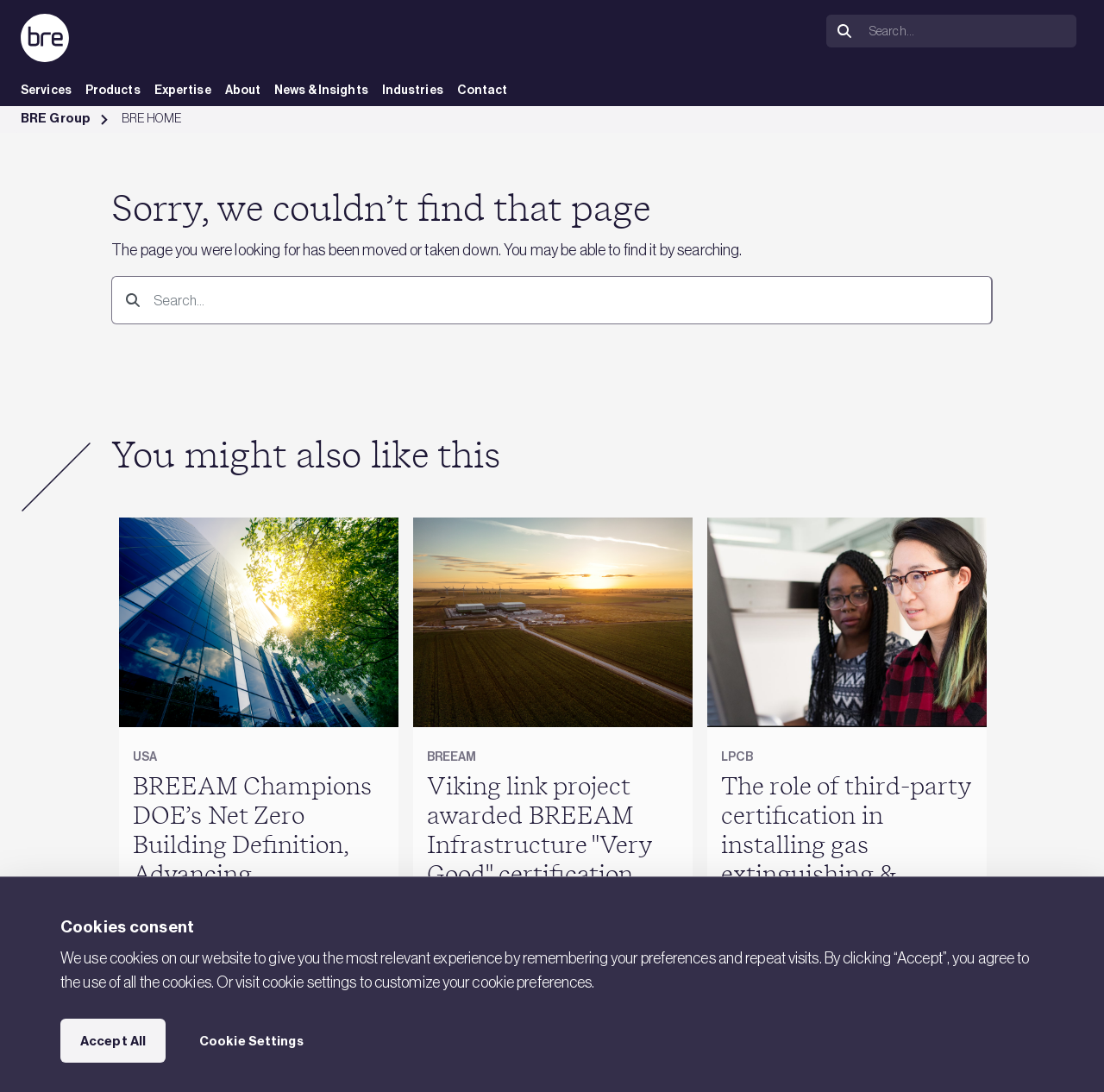Pinpoint the bounding box coordinates of the clickable element needed to complete the instruction: "Read about BREEAM Champions DOE’s Net Zero Building Definition". The coordinates should be provided as four float numbers between 0 and 1: [left, top, right, bottom].

[0.12, 0.707, 0.348, 0.895]